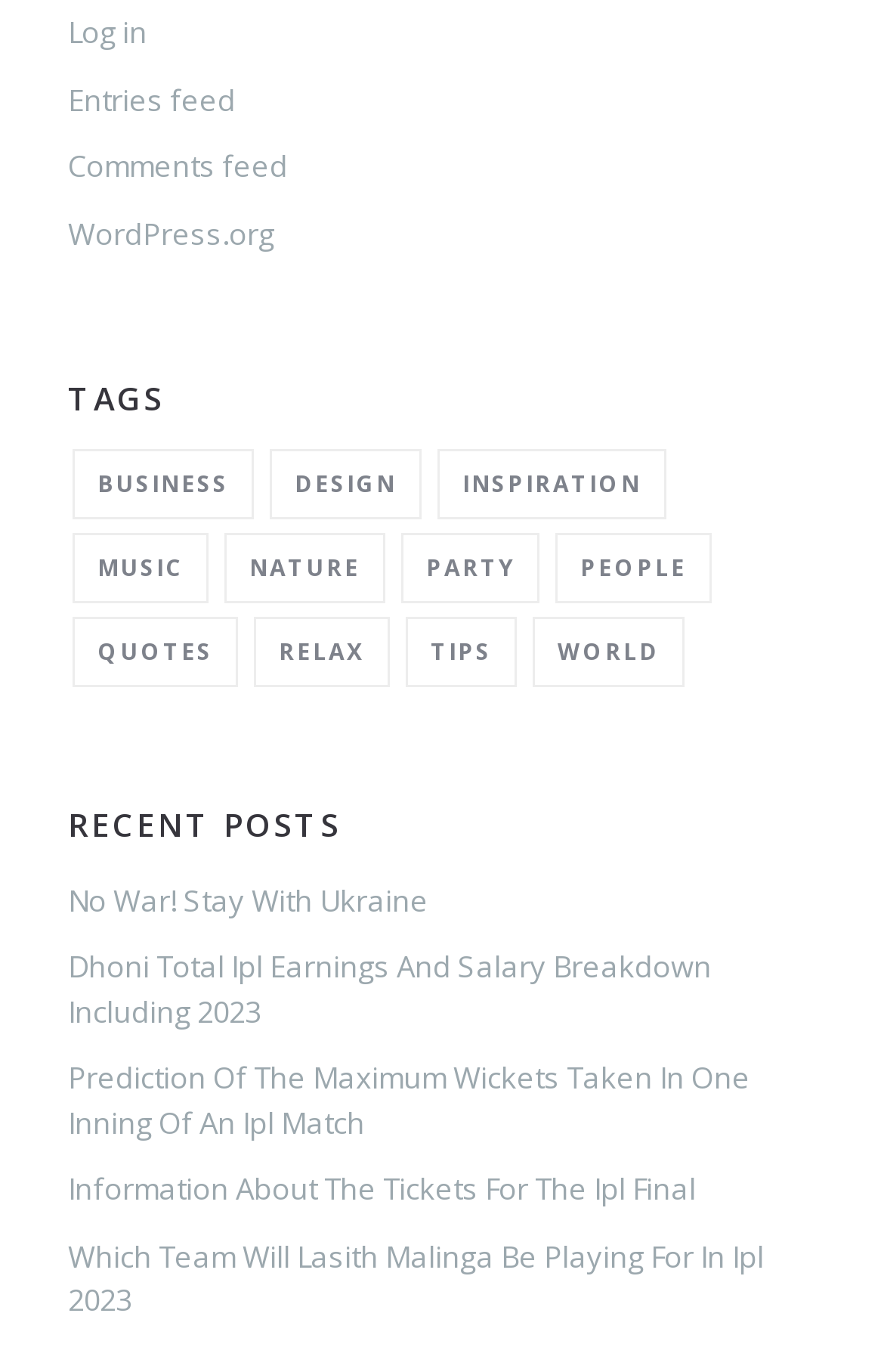Identify the bounding box coordinates of the section to be clicked to complete the task described by the following instruction: "Explore Inspiration tags". The coordinates should be four float numbers between 0 and 1, formatted as [left, top, right, bottom].

[0.495, 0.328, 0.754, 0.379]